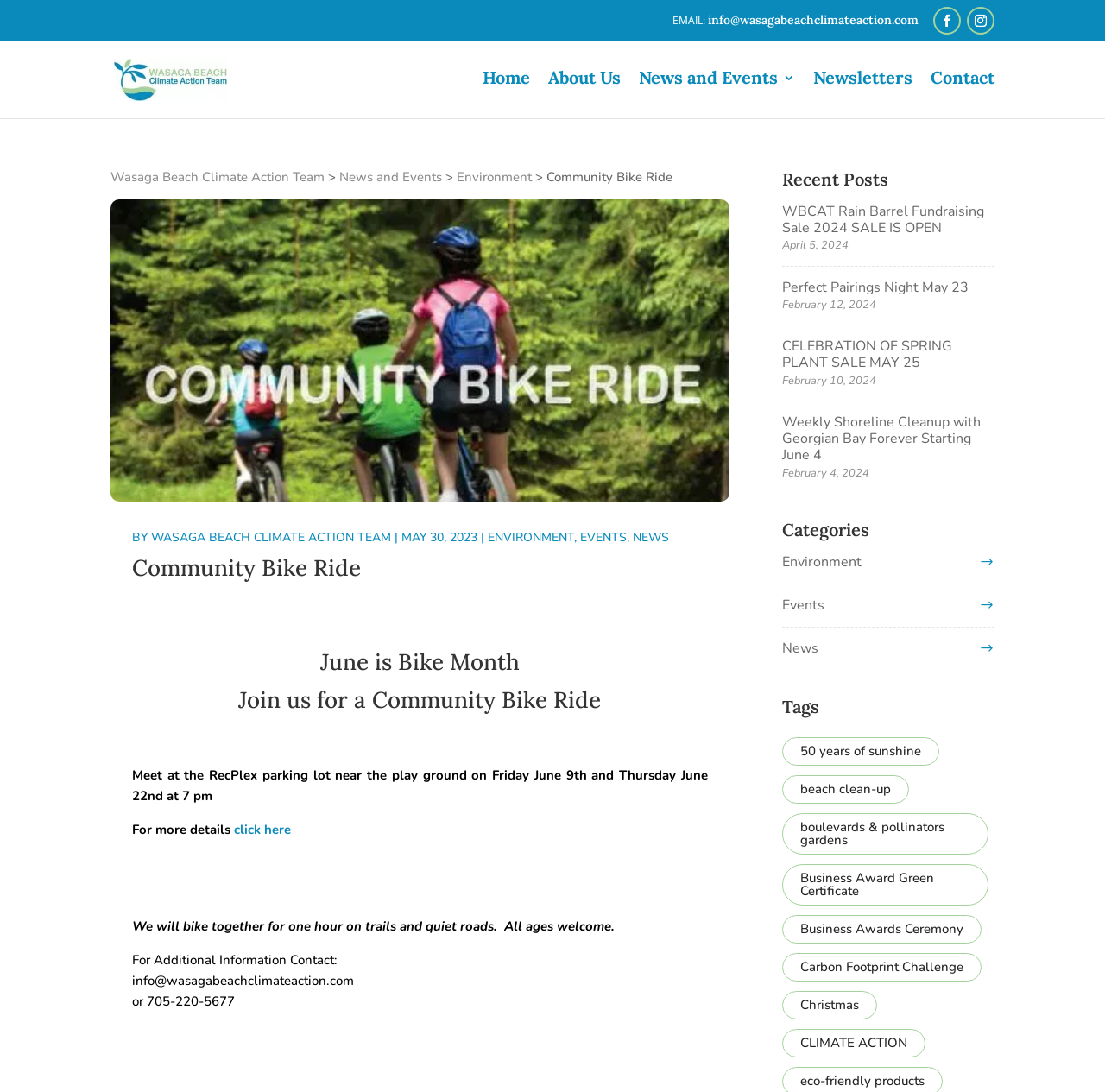Locate the bounding box coordinates of the area to click to fulfill this instruction: "Read the Community Bike Ride article". The bounding box should be presented as four float numbers between 0 and 1, in the order [left, top, right, bottom].

[0.1, 0.183, 0.66, 0.972]